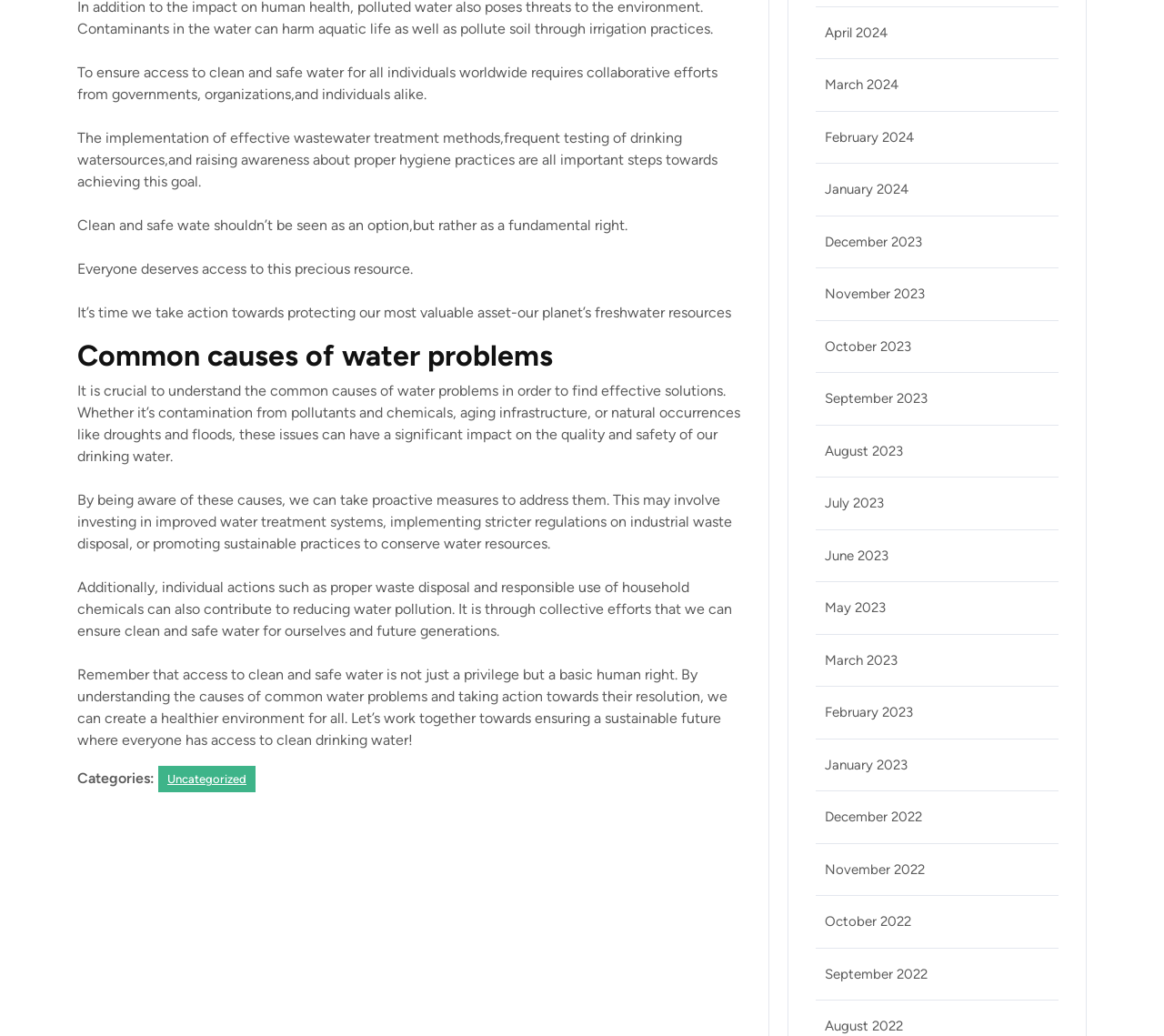What is the timeframe covered by the links on this webpage?
Identify the answer in the screenshot and reply with a single word or phrase.

2022-2024